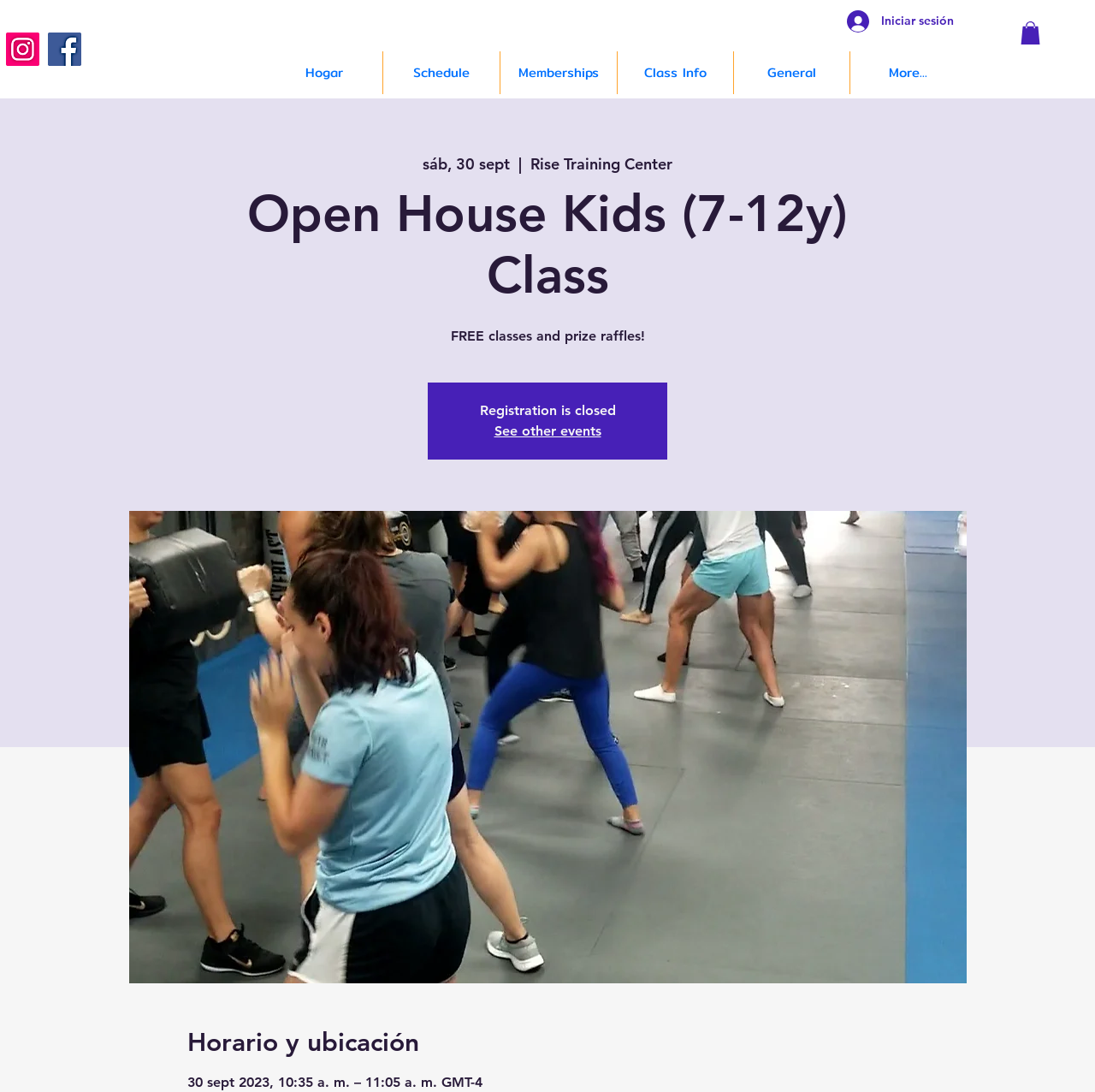Can you find the bounding box coordinates for the element to click on to achieve the instruction: "Log in to the account"?

[0.762, 0.005, 0.882, 0.034]